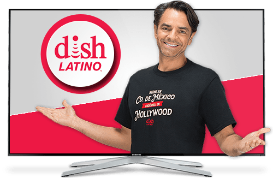Respond to the question with just a single word or phrase: 
What colors are used in the background of the TV screen?

Red and white